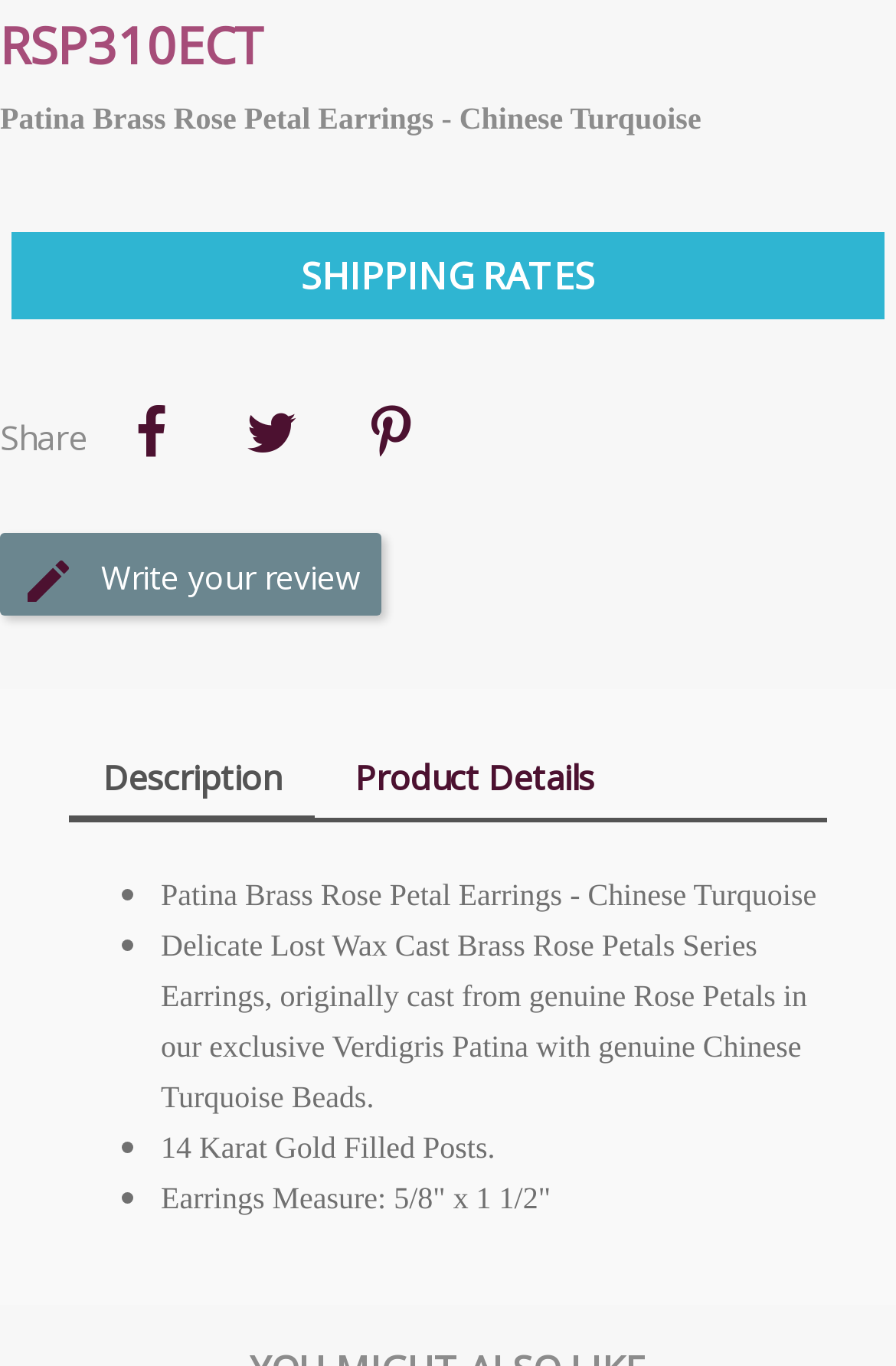Determine the bounding box for the UI element described here: "Product Details".

[0.359, 0.538, 0.702, 0.602]